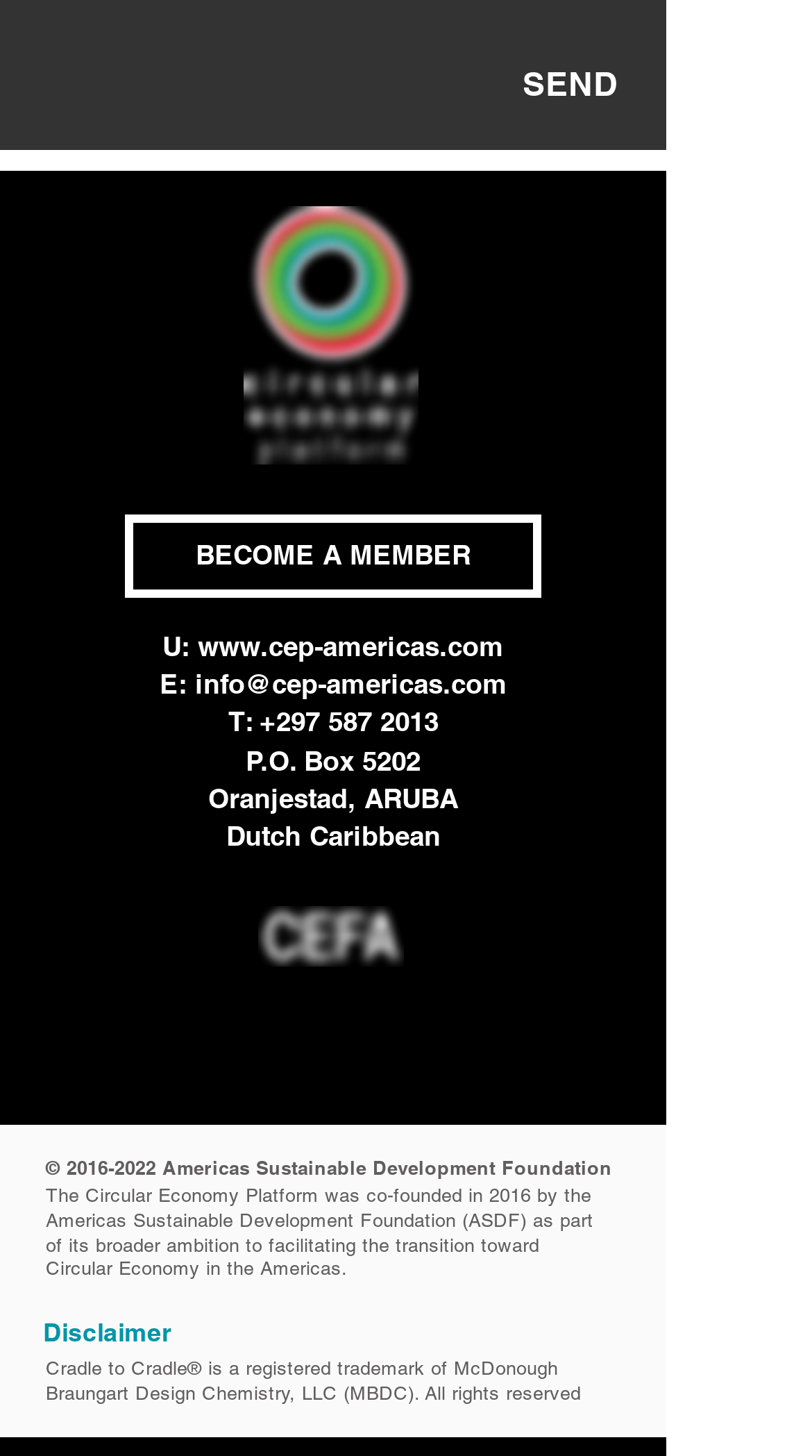Please give a succinct answer to the question in one word or phrase:
What is the link to the website of the organization?

www.cep-americas.com